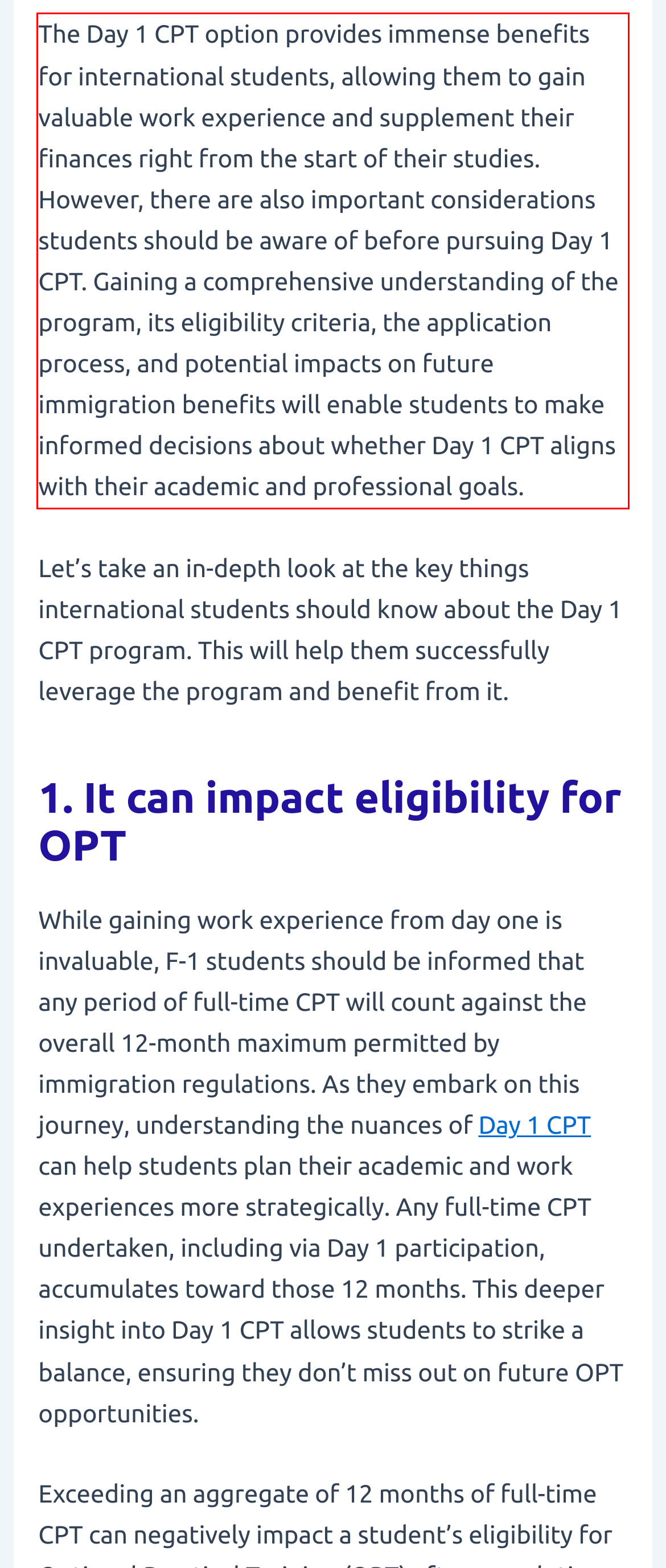There is a UI element on the webpage screenshot marked by a red bounding box. Extract and generate the text content from within this red box.

The Day 1 CPT option provides immense benefits for international students, allowing them to gain valuable work experience and supplement their finances right from the start of their studies. However, there are also important considerations students should be aware of before pursuing Day 1 CPT. Gaining a comprehensive understanding of the program, its eligibility criteria, the application process, and potential impacts on future immigration benefits will enable students to make informed decisions about whether Day 1 CPT aligns with their academic and professional goals.